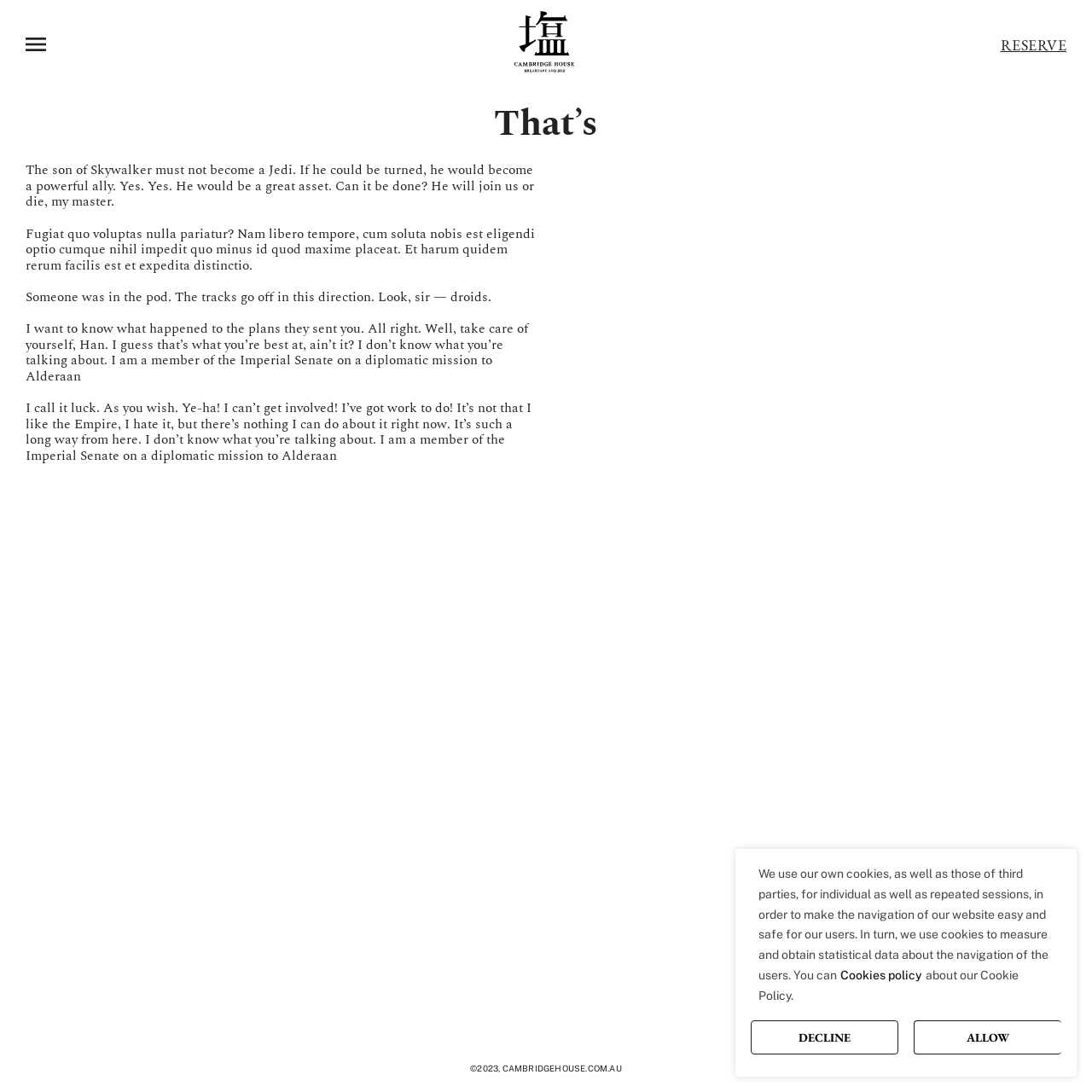What is the copyright year of the website?
Based on the visual details in the image, please answer the question thoroughly.

The copyright year of the website can be determined by looking at the StaticText element '©2023, CAMBRIDGEHOUSE.COM.AU' which indicates that the website's copyright year is 2023.